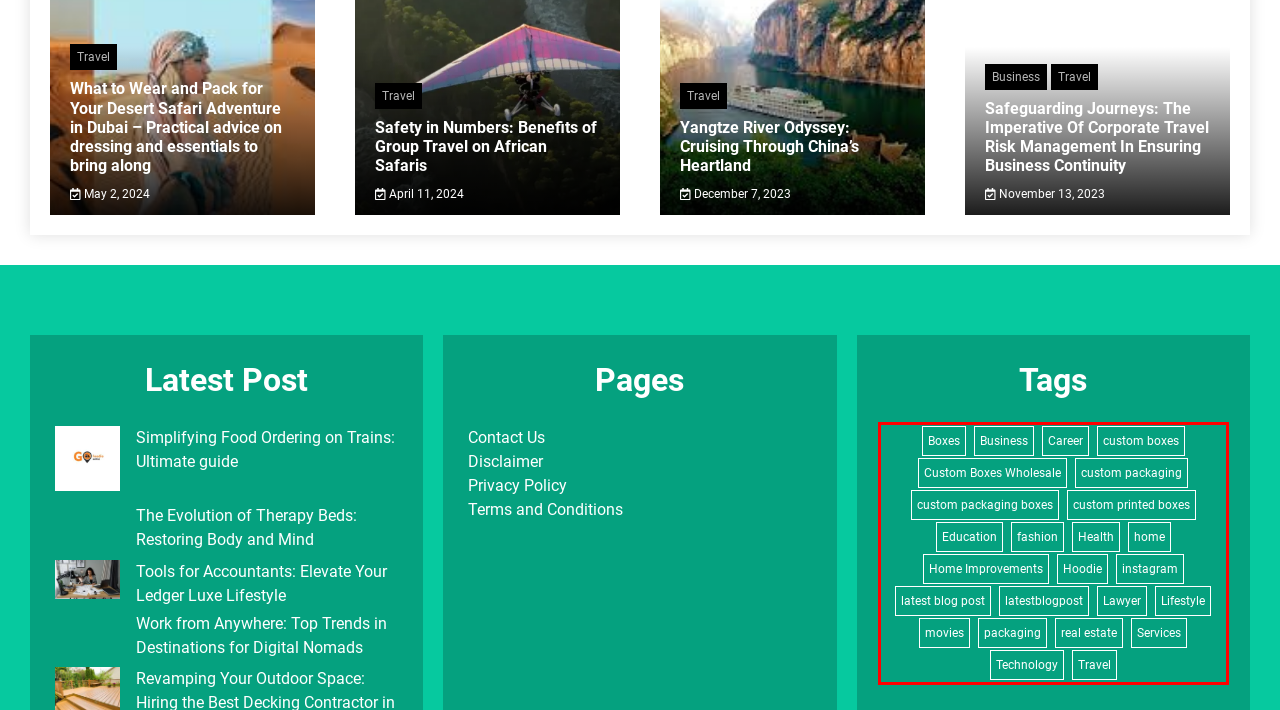Using the provided webpage screenshot, recognize the text content in the area marked by the red bounding box.

Boxes Business Career custom boxes Custom Boxes Wholesale custom packaging custom packaging boxes custom printed boxes Education fashion Health home Home Improvements Hoodie instagram latest blog post latestblogpost Lawyer Lifestyle movies packaging real estate Services Technology Travel